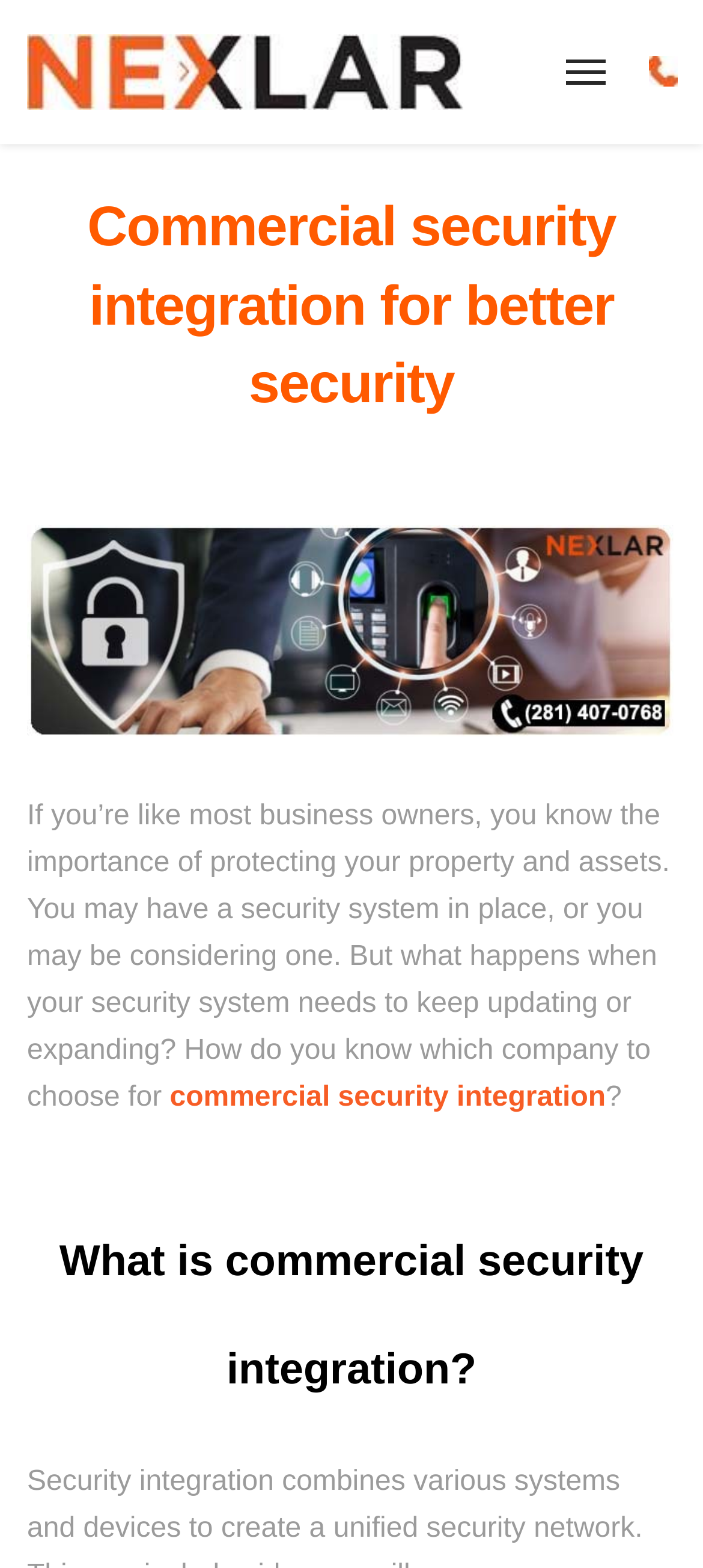Please identify and generate the text content of the webpage's main heading.

Commercial security integration for better security